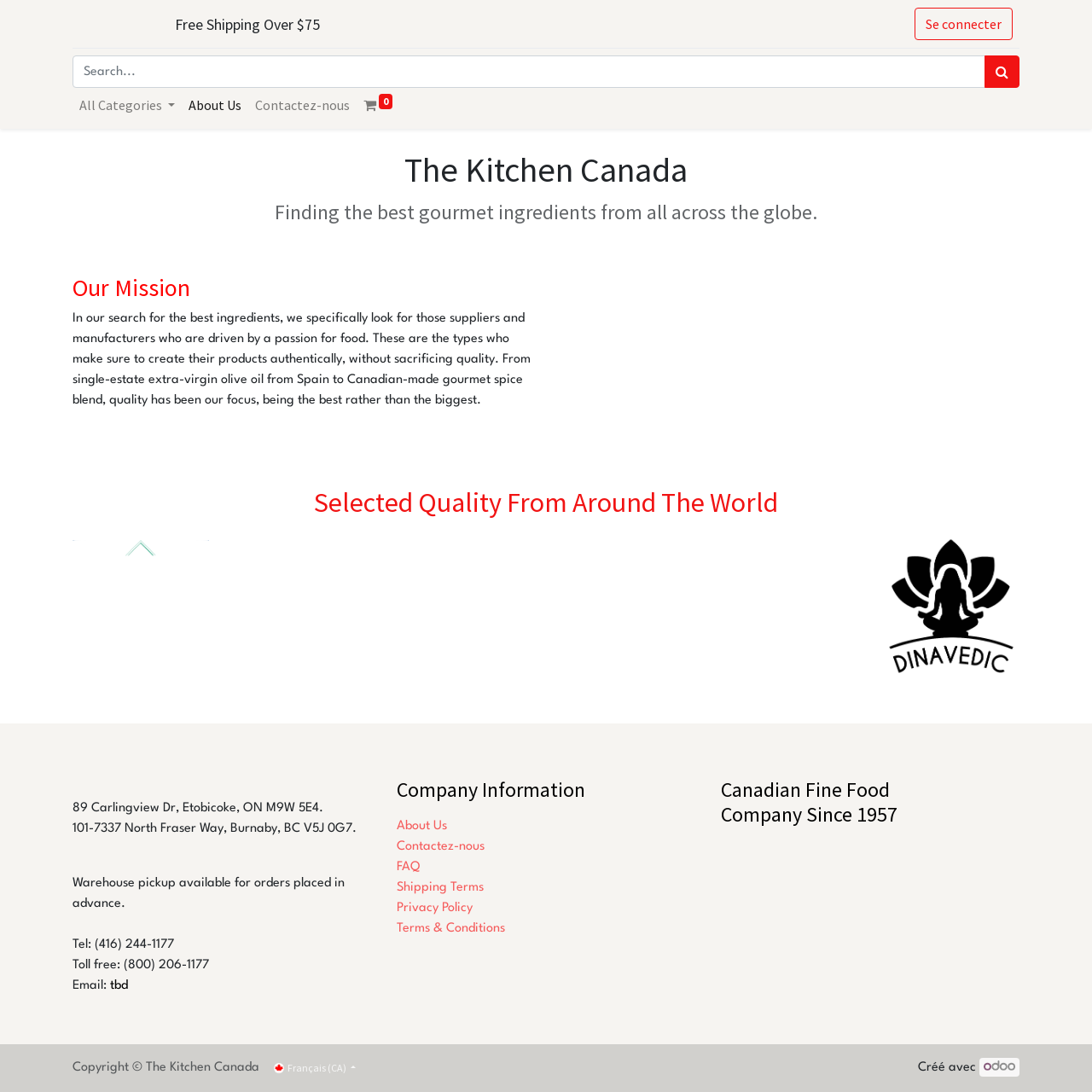What are the company's warehouse locations?
Provide an in-depth and detailed explanation in response to the question.

The webpage mentions two warehouse locations: '89 Carlingview Dr, Etobicoke, ON M9W 5E4' and '101-7337 North Fraser Way, Burnaby, BC V5J 0G7'. These are likely the company's warehouse locations.